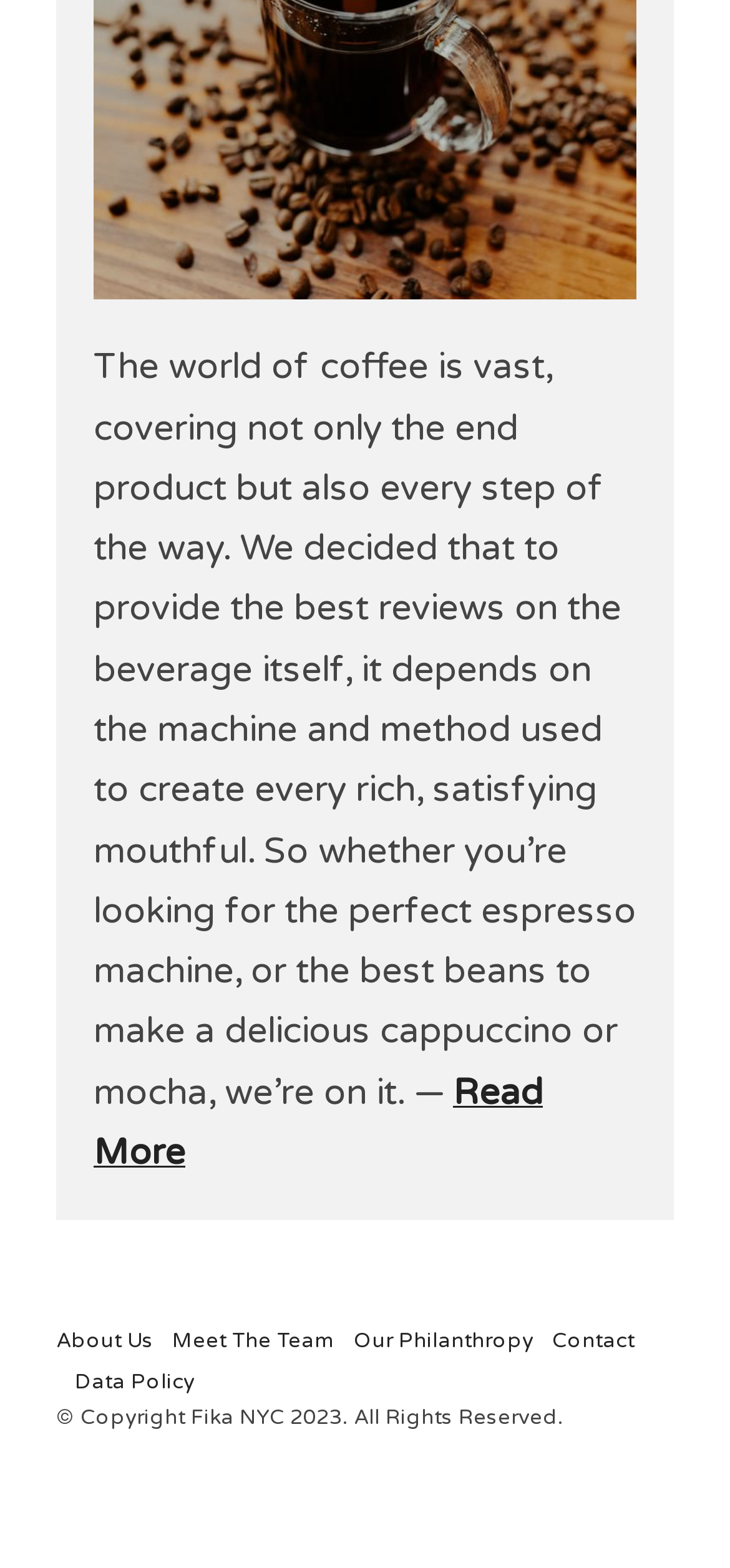Consider the image and give a detailed and elaborate answer to the question: 
What is the call-to-action on the main page?

The call-to-action on the main page is 'Read More', which is a link that encourages visitors to continue reading or exploring the website's content.